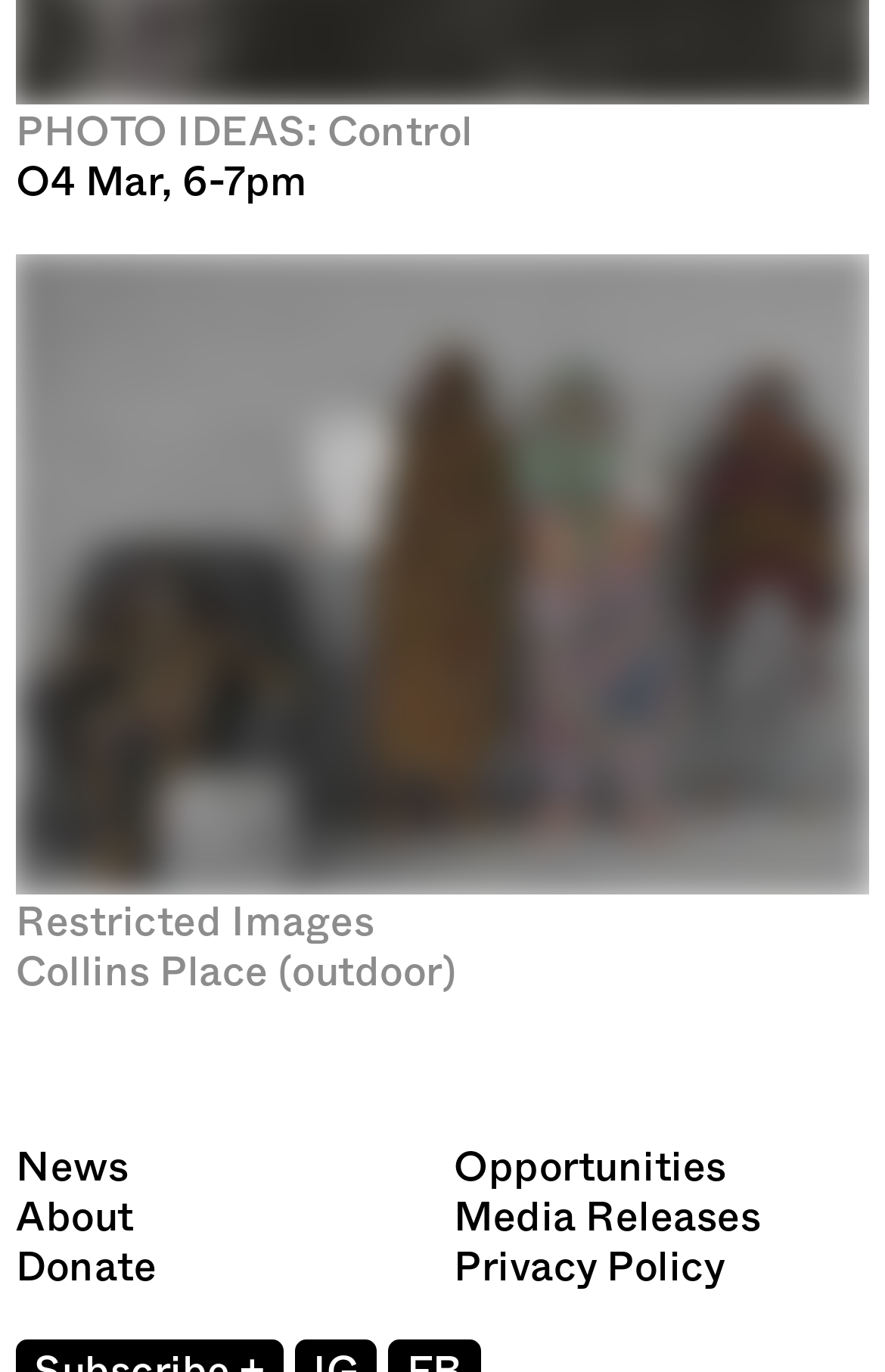Find the bounding box coordinates of the element I should click to carry out the following instruction: "View restricted images".

[0.018, 0.655, 0.982, 0.691]